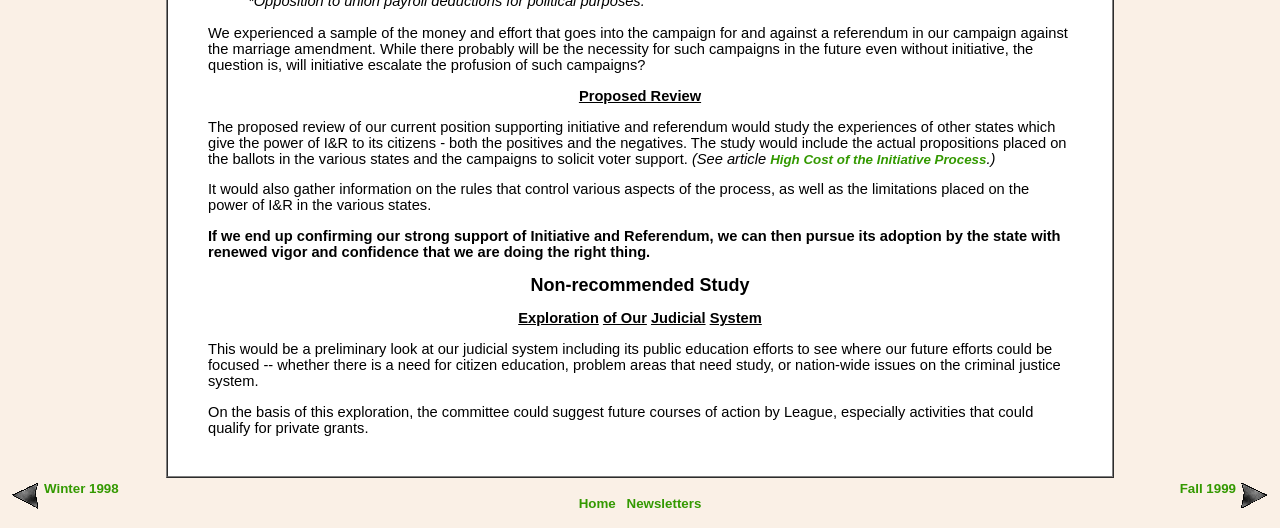Refer to the image and offer a detailed explanation in response to the question: What is the topic of the proposed review?

The proposed review is about studying the experiences of other states that give the power of Initiative and Referendum (I&R) to its citizens, including the positives and negatives, and gathering information on the rules that control various aspects of the process.